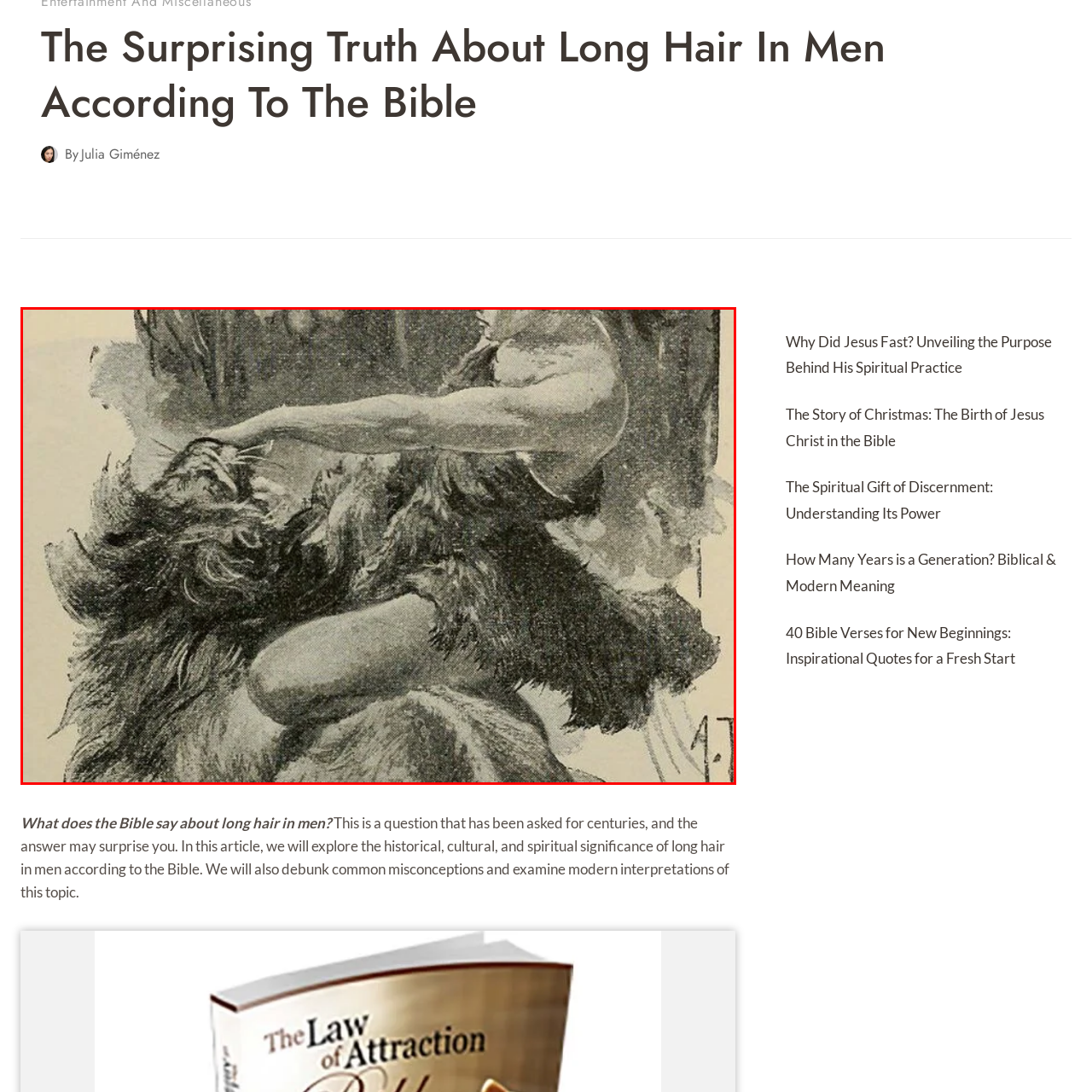What is the woman's garment made of?  
Inspect the image within the red boundary and offer a detailed explanation grounded in the visual information present in the image.

The caption describes the woman's garment as resembling a natural fur-like material, which suggests that it is made of or has a texture similar to animal fur.